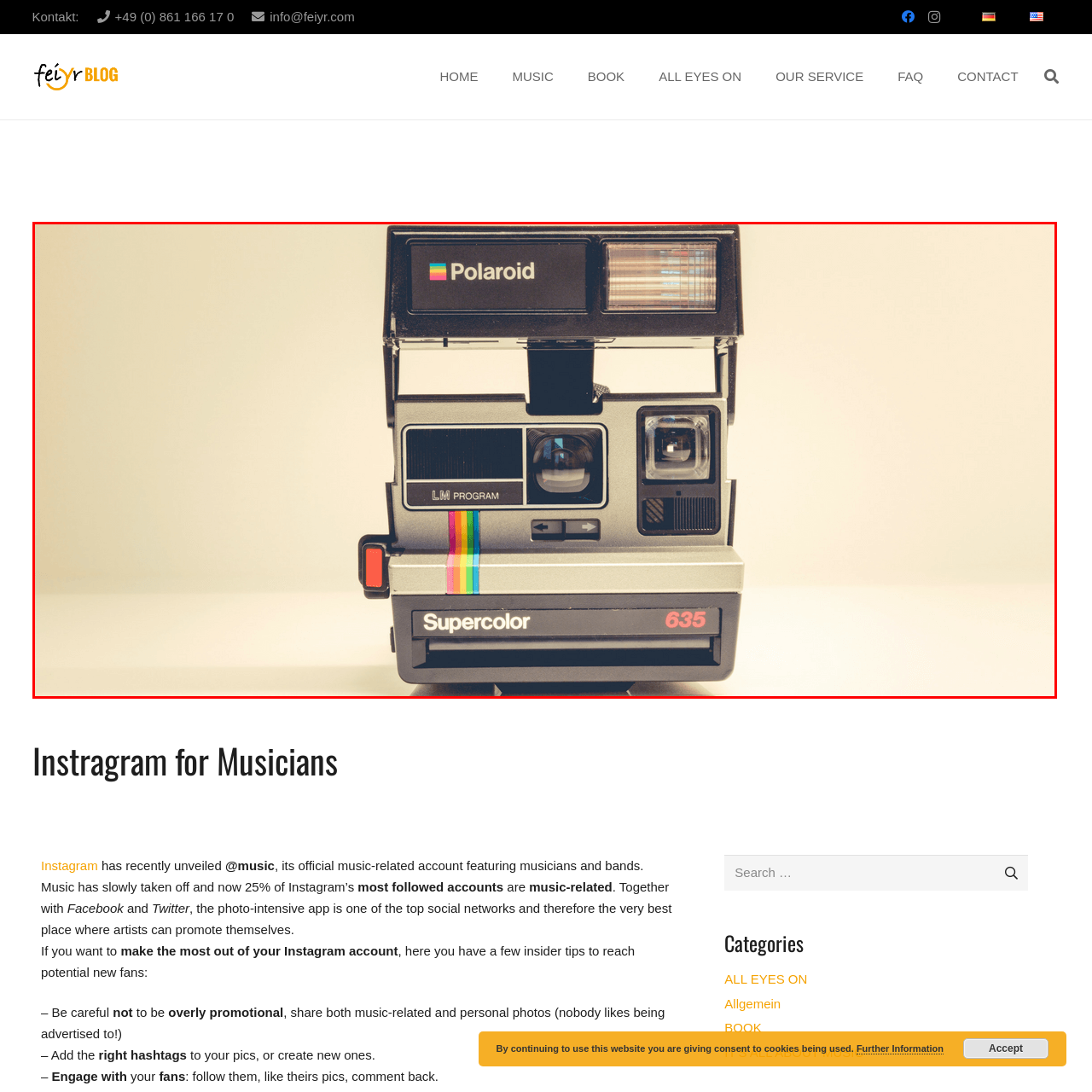Provide a comprehensive description of the content within the red-highlighted area of the image.

The image features a classic Polaroid camera model 635 Supercolor, showcasing its iconic design and vintage appeal. The front of the camera displays its distinctive Polaroid branding alongside functional elements such as the viewfinder, lens, and flash. A bold rainbow stripe runs vertically down the center, adding a nostalgic touch representative of the Polaroid brand. This camera is emblematic of a time when instant photography was a beloved medium, symbolizing creativity and spontaneity. Its retro aesthetic resonates well with photography enthusiasts and serves as a reminder of the joys of capturing moments immediately.